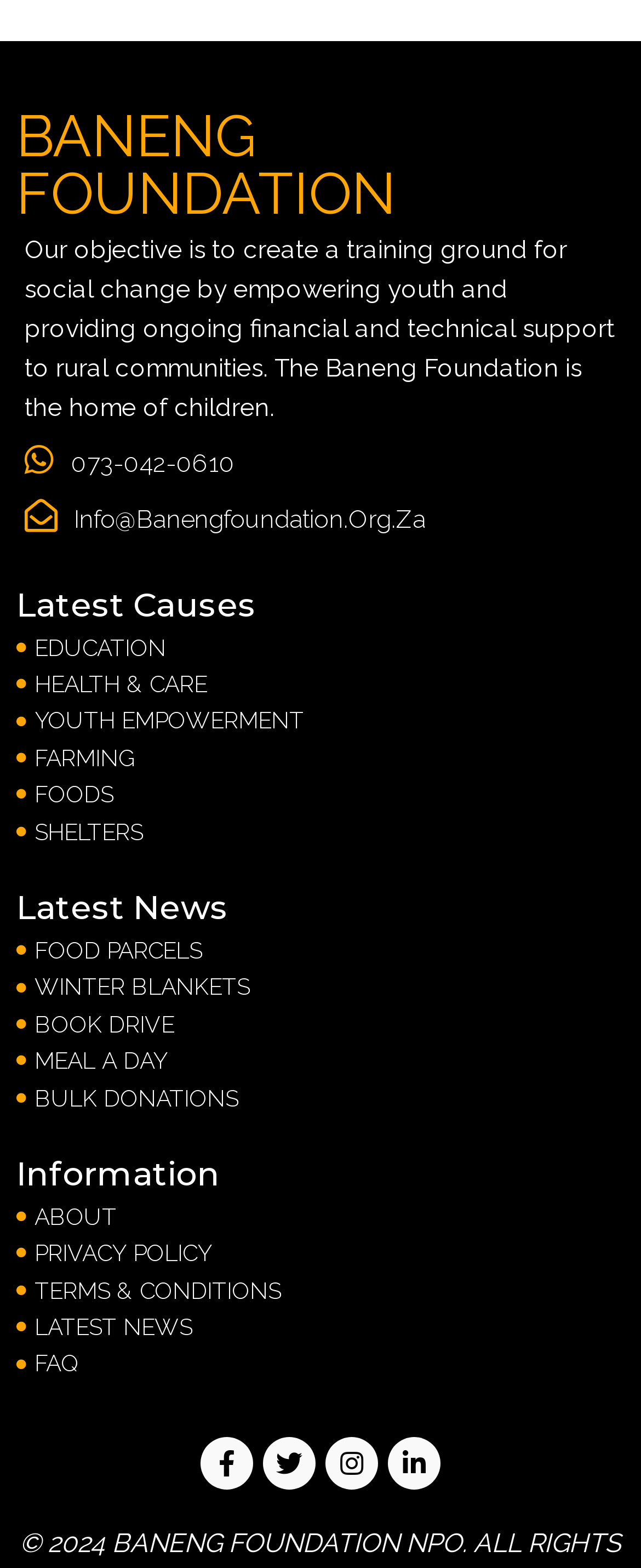Bounding box coordinates must be specified in the format (top-left x, top-left y, bottom-right x, bottom-right y). All values should be floating point numbers between 0 and 1. What are the bounding box coordinates of the UI element described as: Terms & Conditions

[0.026, 0.811, 0.974, 0.835]